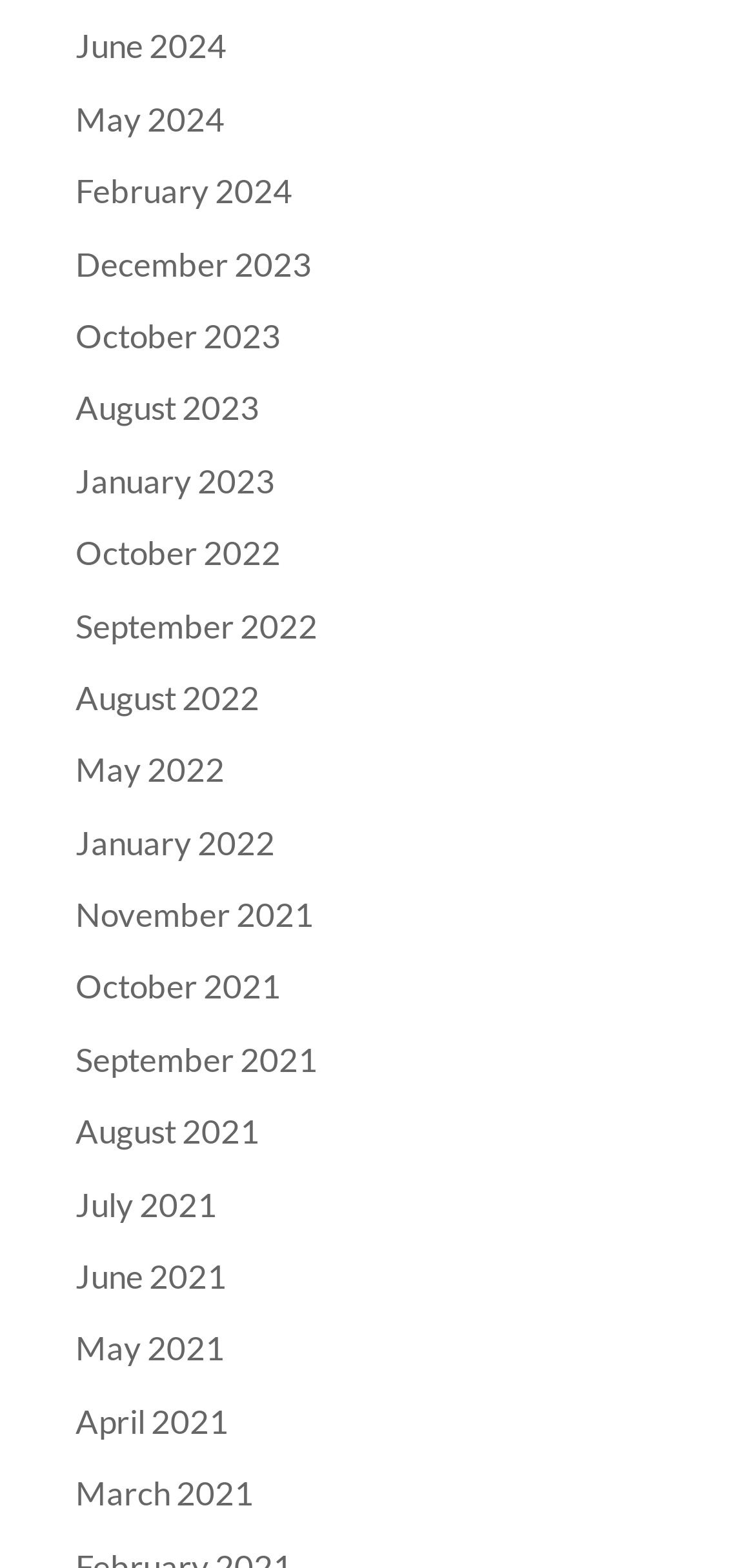Kindly provide the bounding box coordinates of the section you need to click on to fulfill the given instruction: "check August 2021".

[0.1, 0.709, 0.344, 0.735]